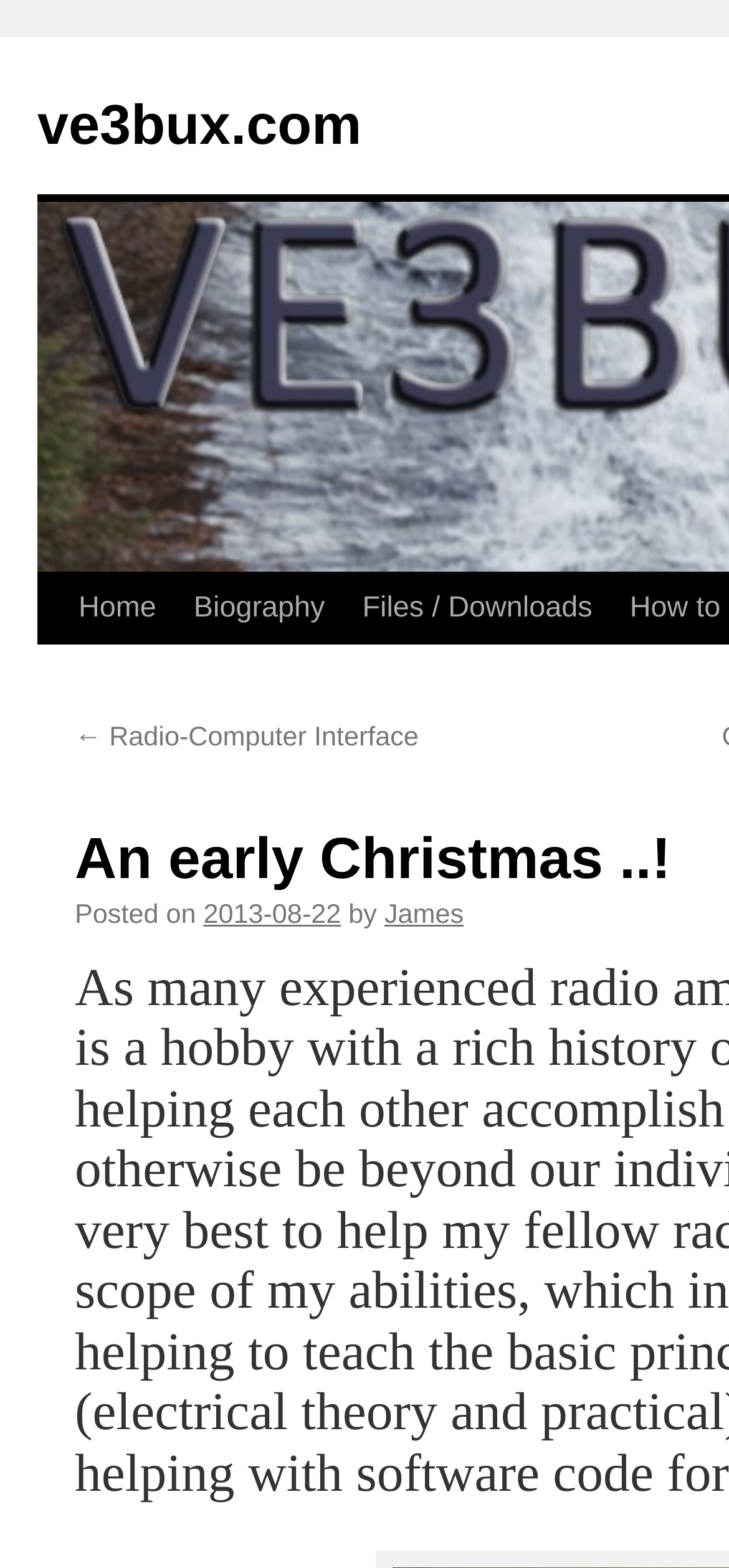Explain in detail what you observe on this webpage.

The webpage appears to be a personal blog or website, specifically focused on radio amateurism. At the top-left corner, there is a link to the website's homepage, "ve3bux.com". Below this, there is a "Skip to content" link, which suggests that the website has a main content area.

The main navigation menu is located at the top-center of the page, consisting of three links: "Home", "Biography", and "Files / Downloads". The "Files / Downloads" link has a sub-link, "← Radio-Computer Interface", which is positioned below it.

Below the navigation menu, there is a blog post or article with a title, "An early Christmas..!". The post is dated "2013-08-22" and is written by "James". The post's content is not explicitly described, but based on the meta description, it may be related to the hobby of radio amateurism and the importance of sharing knowledge and helping each other.

There are no images mentioned in the accessibility tree, but the presence of links and text suggests a text-heavy webpage with a focus on providing information and resources related to radio amateurism.